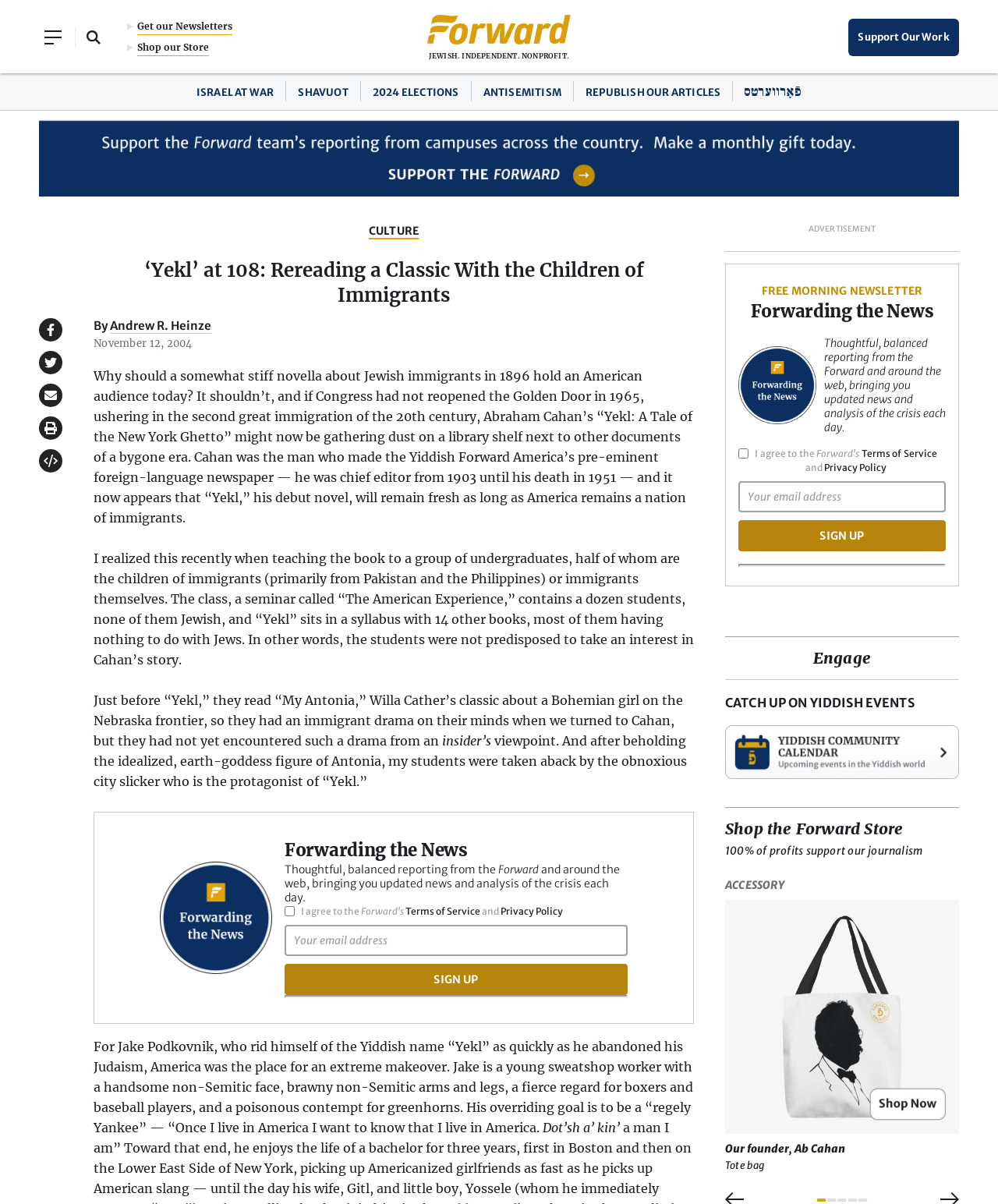Can you pinpoint the bounding box coordinates for the clickable element required for this instruction: "Sign Up"? The coordinates should be four float numbers between 0 and 1, i.e., [left, top, right, bottom].

[0.285, 0.801, 0.629, 0.826]